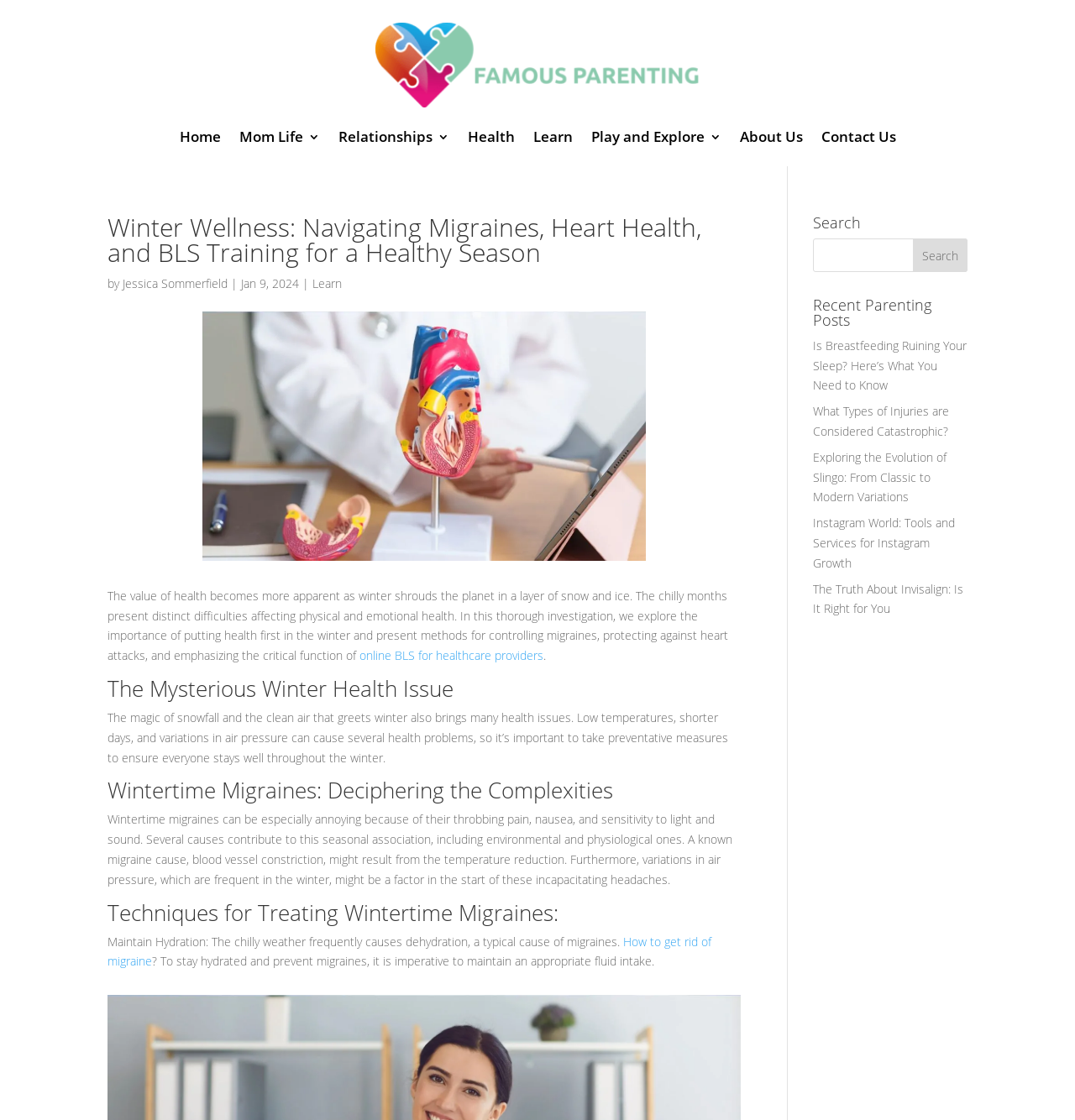Respond to the question below with a concise word or phrase:
What is the title of the first recent parenting post?

Is Breastfeeding Ruining Your Sleep?